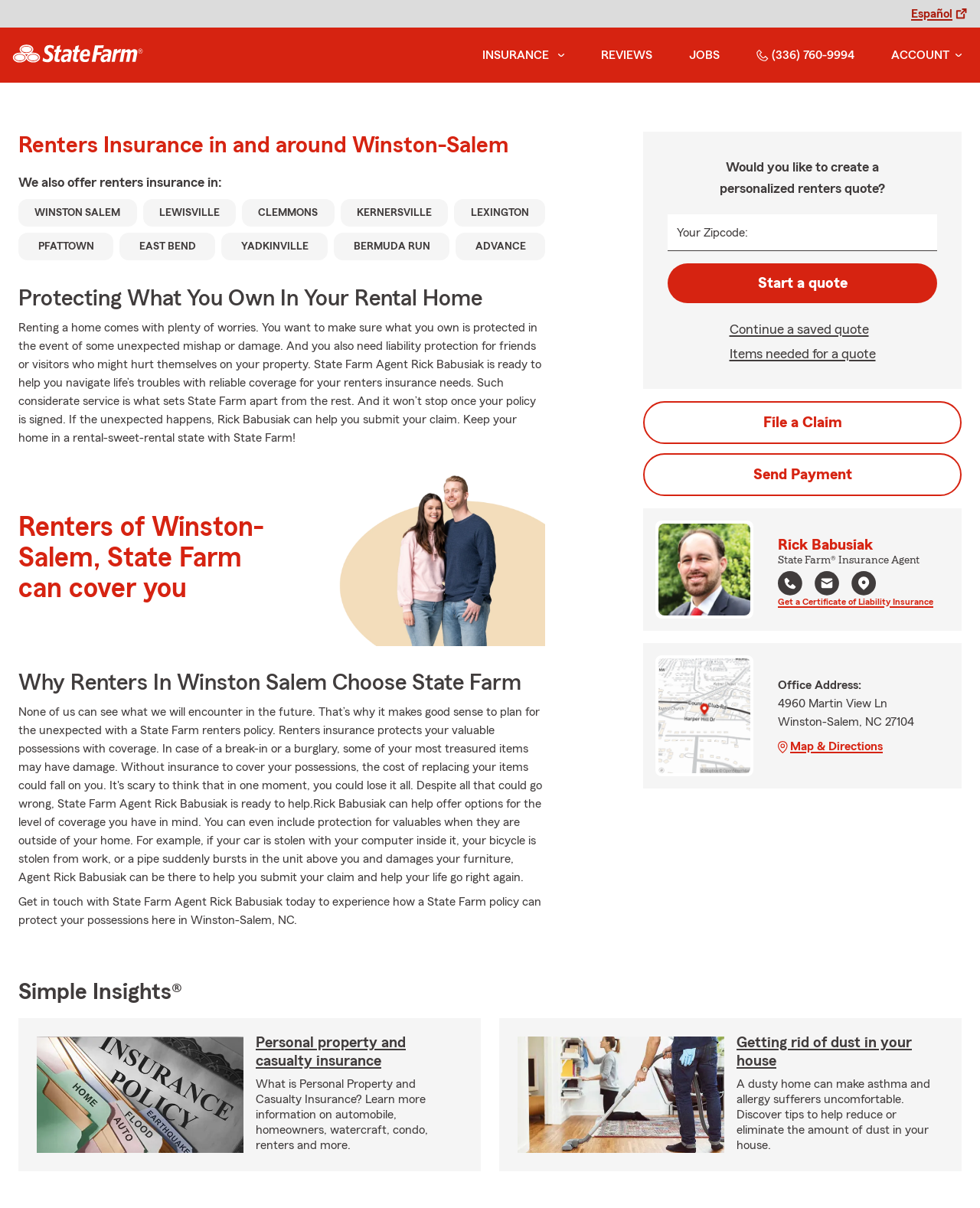Use a single word or phrase to answer this question: 
What types of insurance does State Farm Agent Rick Babusiak offer?

Renters insurance